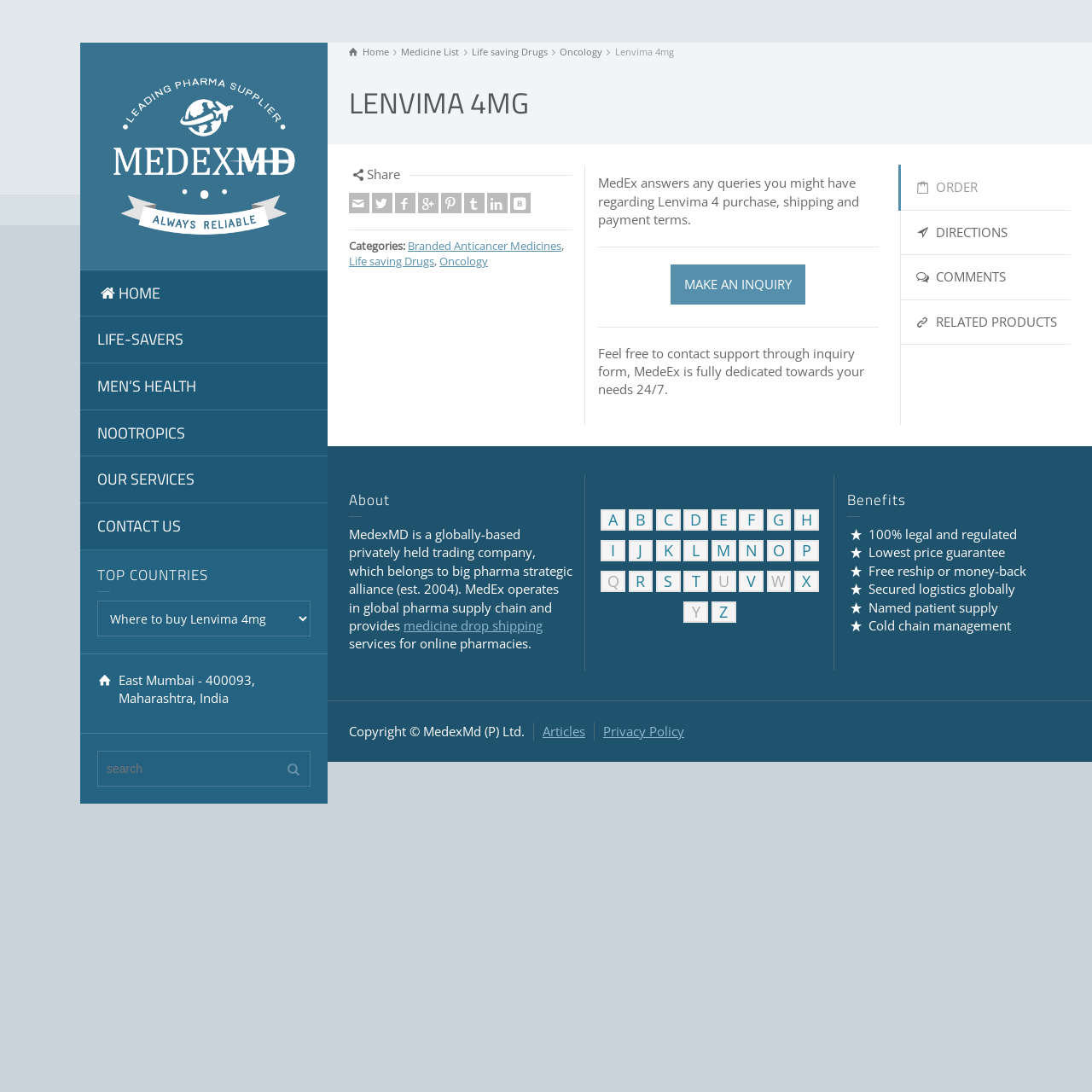Respond to the question below with a single word or phrase: What is the location of the company?

East Mumbai, India